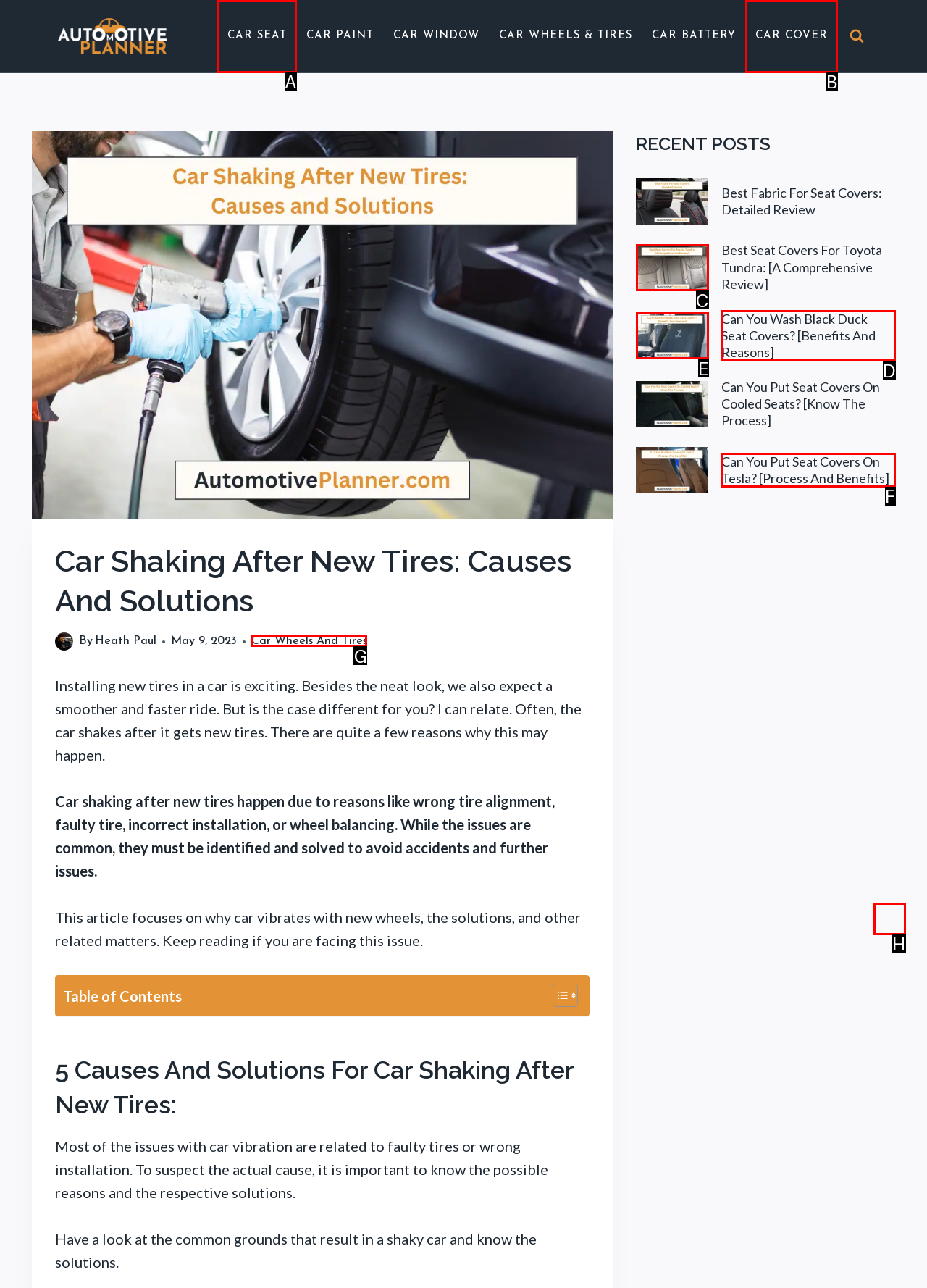Which UI element should you click on to achieve the following task: Read the article about car wheels and tires? Provide the letter of the correct option.

G